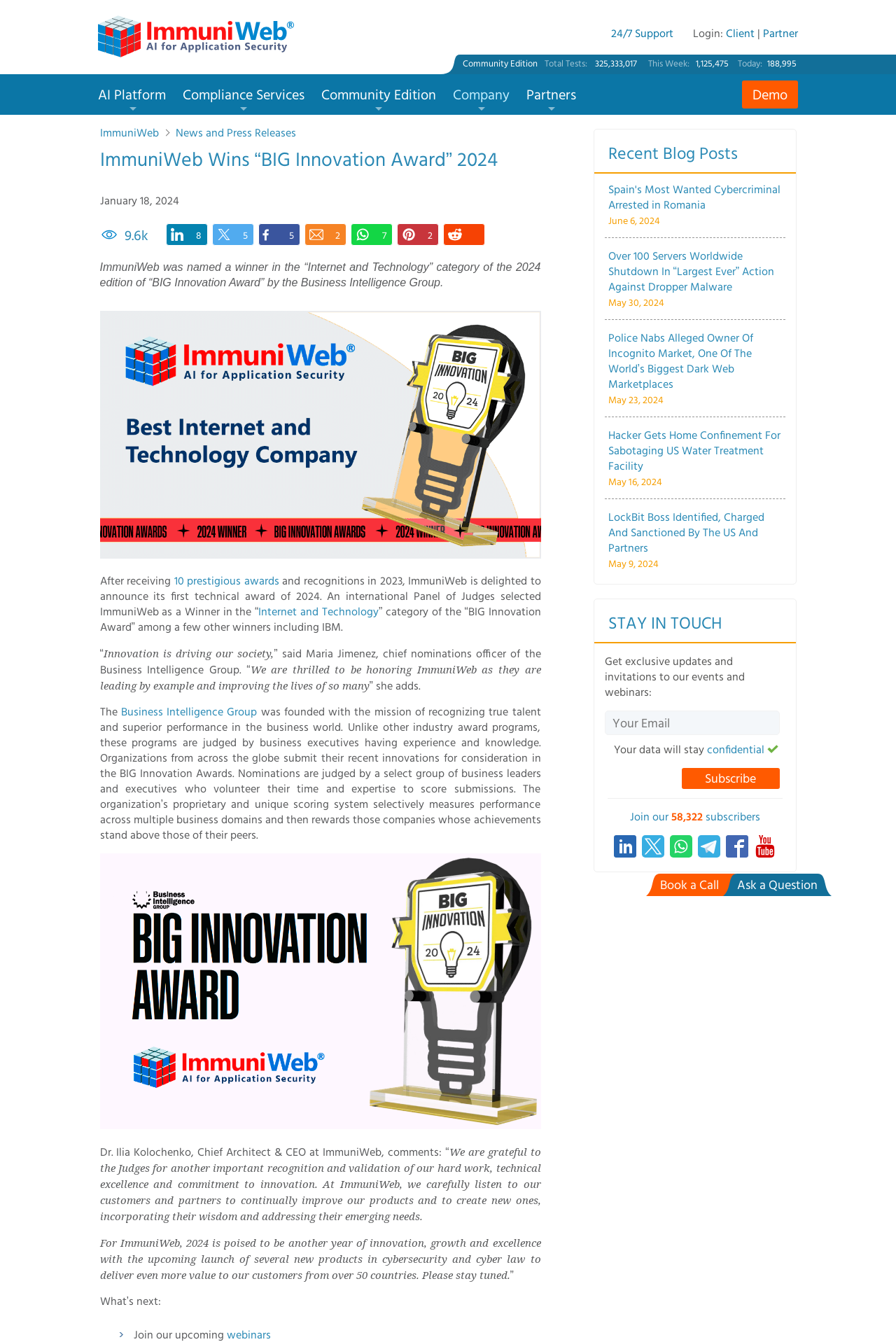Can you pinpoint the bounding box coordinates for the clickable element required for this instruction: "Read the 'Recent Blog Posts'"? The coordinates should be four float numbers between 0 and 1, i.e., [left, top, right, bottom].

[0.679, 0.105, 0.823, 0.123]